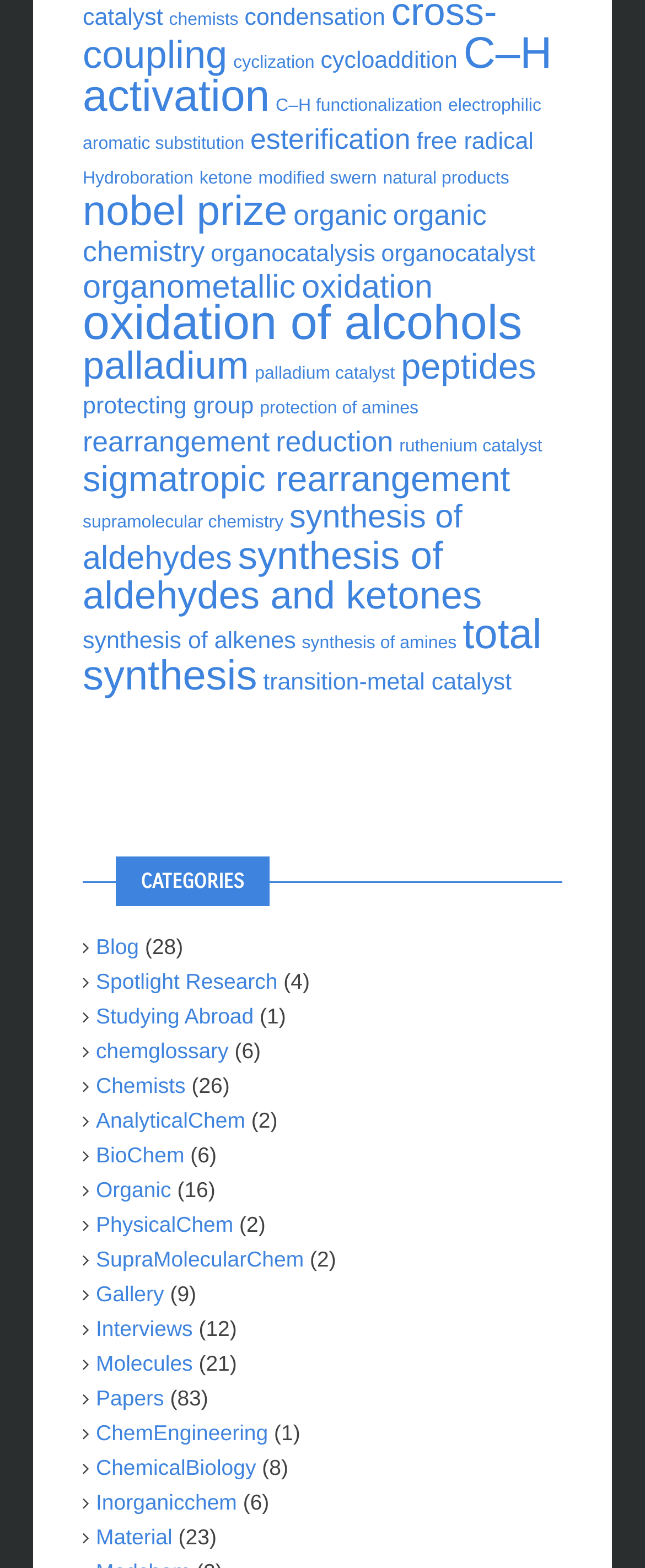Locate the bounding box coordinates of the clickable part needed for the task: "browse the 'Gallery'".

[0.149, 0.817, 0.254, 0.833]